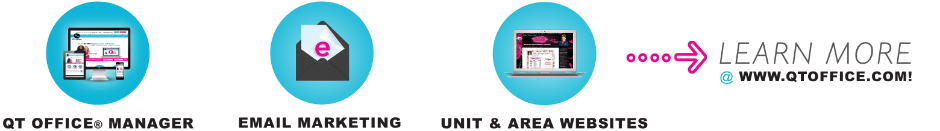Explain what is happening in the image with as much detail as possible.

This vibrant image features a promotional graphic for QT Office®, showcasing three key services offered. Each service is represented by a colorful icon: 

1. **QT OFFICE® MANAGER** - An illustration of a digital management interface, emphasizing the streamlined organizational features designed for Mary Kay® consultants.
2. **EMAIL MARKETING** - A graphic depicting an envelope, symbolizing the email marketing tools available to help users effectively communicate with their clients and team.
3. **UNIT & AREA WEBSITES** - A laptop icon displaying an example website, highlighting the customizable web solutions available to support Mary Kay® businesses.

The dynamic use of color against a bright background draws attention, complemented by clear, bold text underneath each icon. An arrow towards the right prompts viewers to "LEARN MORE," encouraging them to visit the QT Office® website for additional resources and information. This image serves as a visually appealing call to action, inviting Mary Kay® consultants to enhance their business operations through digital solutions.